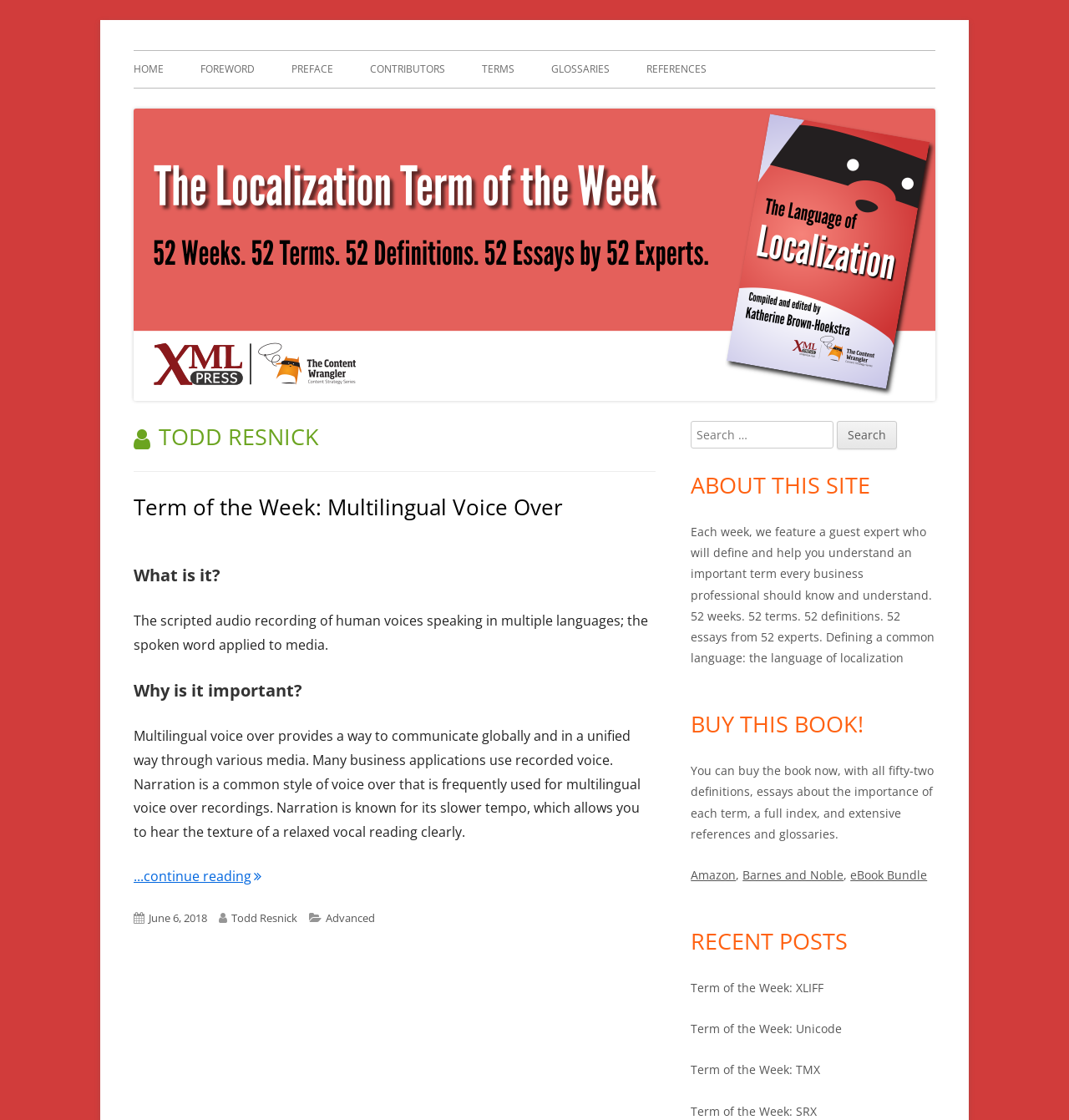Utilize the details in the image to thoroughly answer the following question: What is the title of the primary menu?

I found the primary menu by looking at the navigation element with the text 'Primary Menu' and bounding box coordinates [0.125, 0.045, 0.875, 0.079]. The title of this menu is 'Primary Menu'.